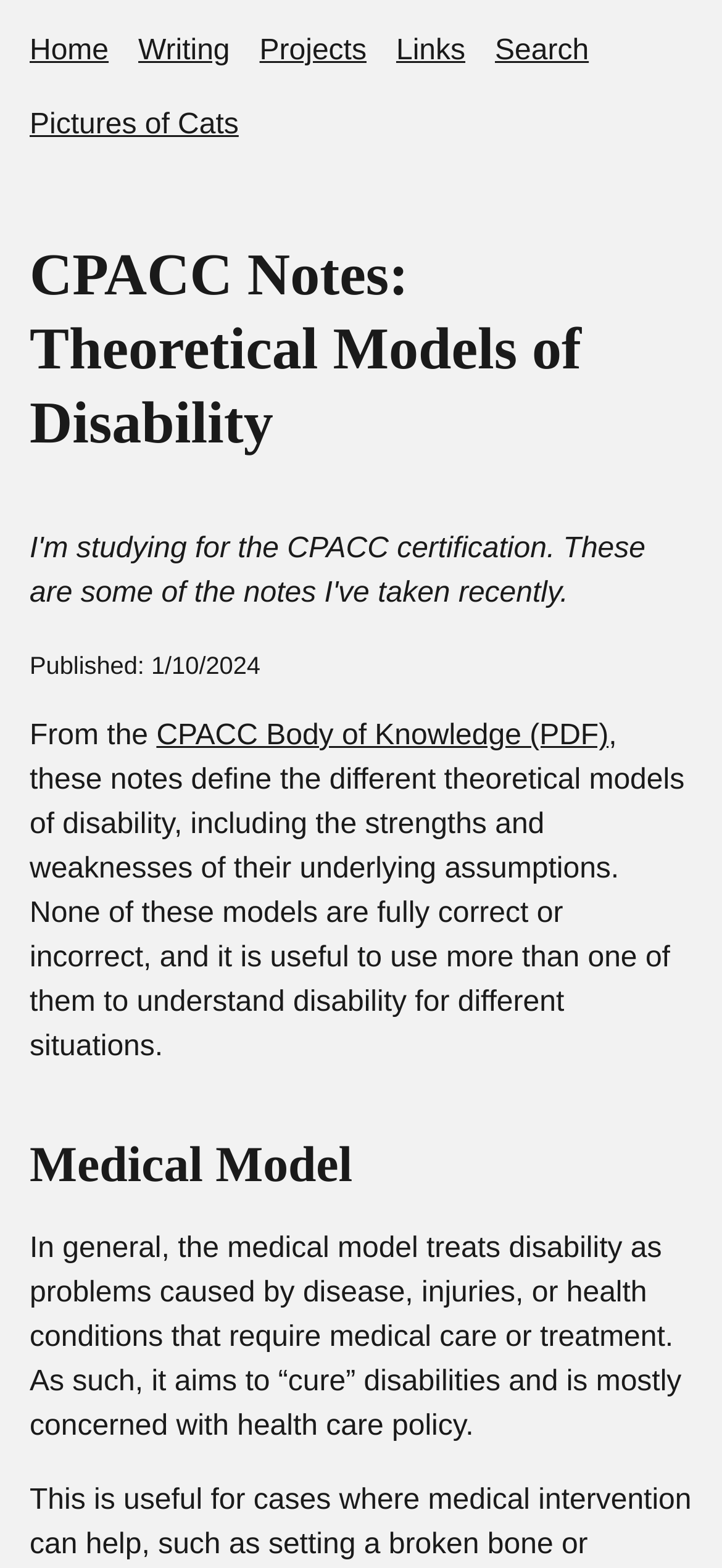What is the purpose of the navigation menu?
Give a one-word or short phrase answer based on the image.

To navigate the website